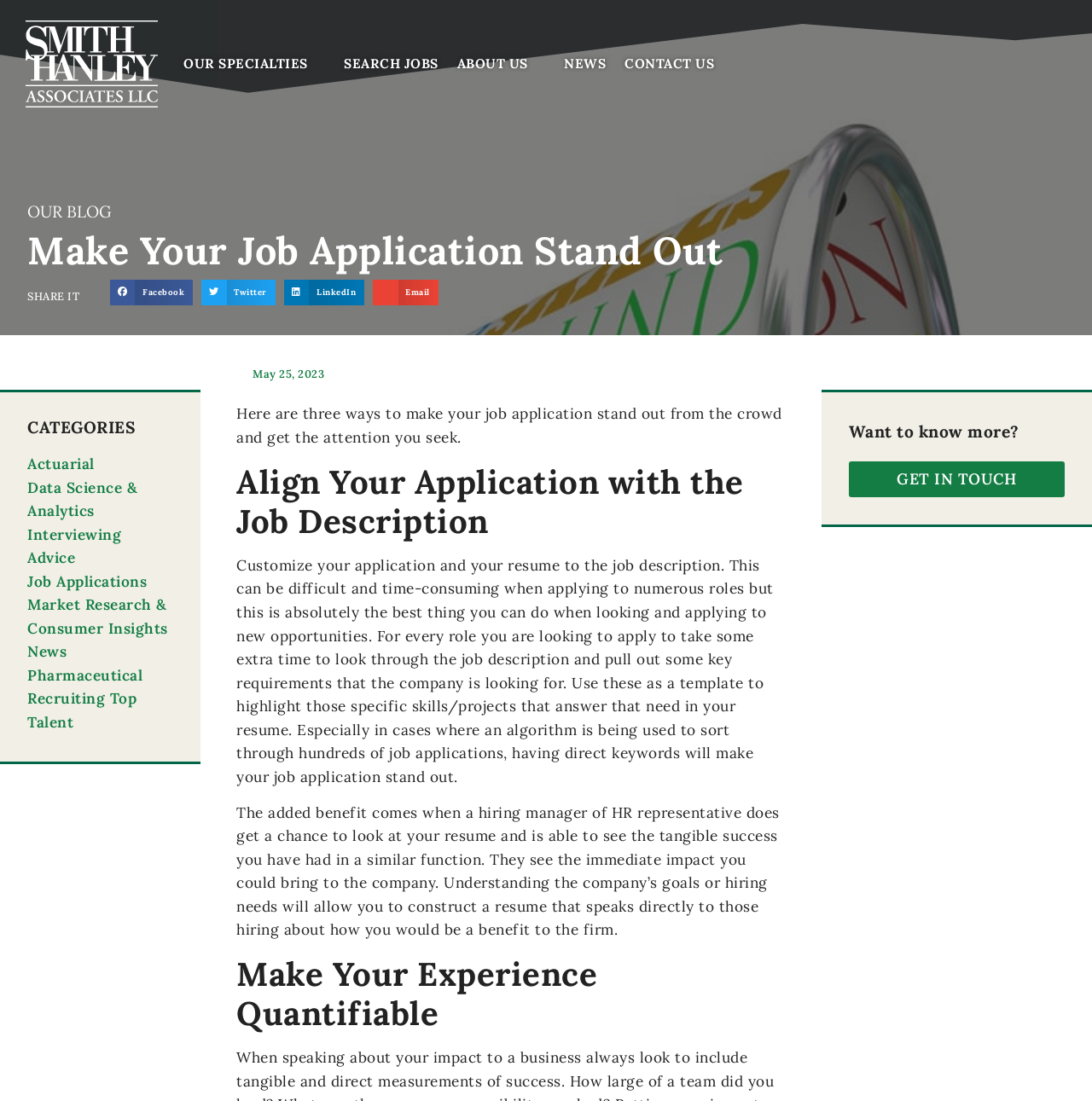Please identify the bounding box coordinates of the element's region that needs to be clicked to fulfill the following instruction: "Share on Facebook". The bounding box coordinates should consist of four float numbers between 0 and 1, i.e., [left, top, right, bottom].

[0.101, 0.254, 0.176, 0.277]